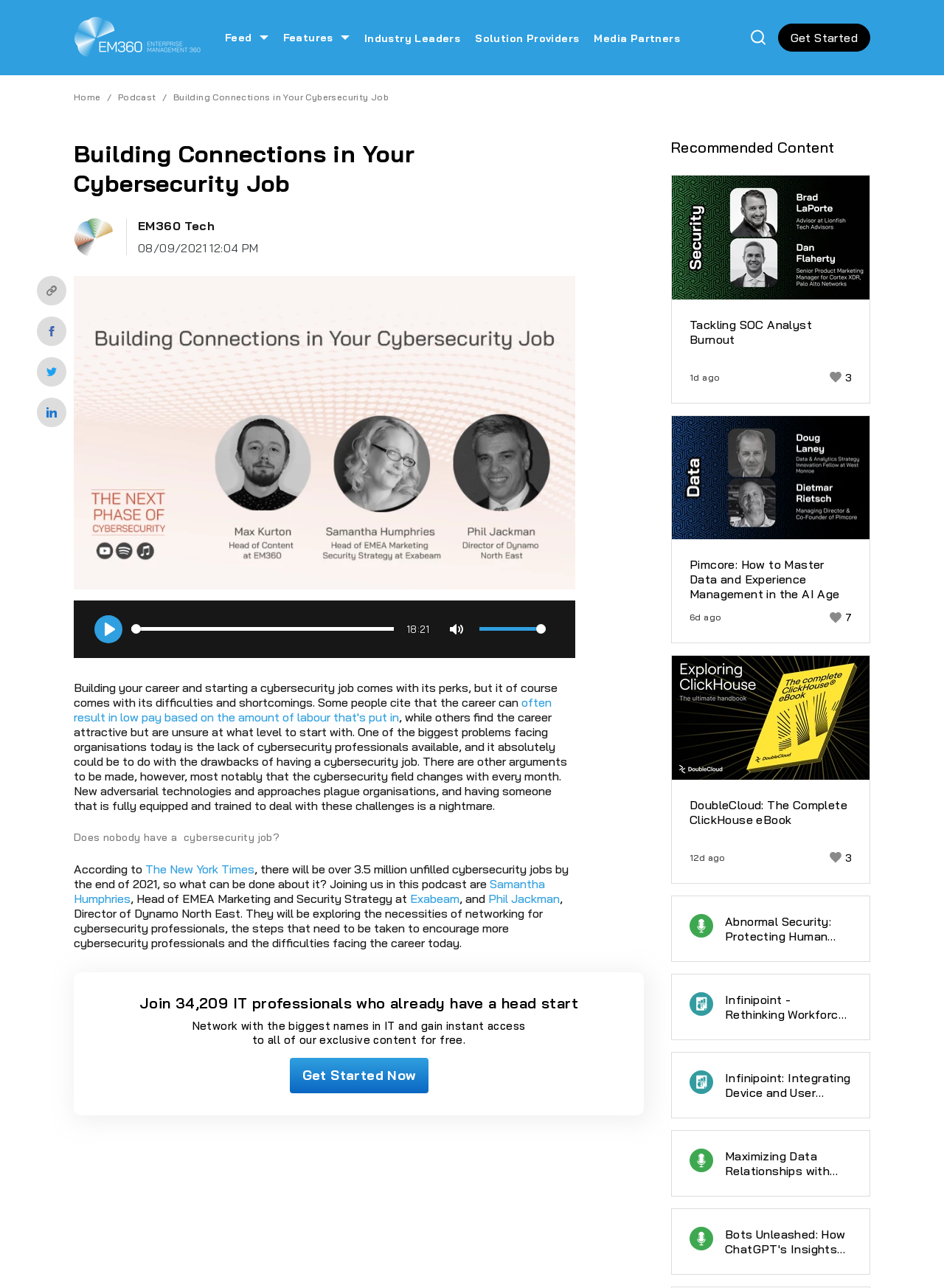Find and provide the bounding box coordinates for the UI element described with: "Get Started Now".

[0.307, 0.821, 0.454, 0.849]